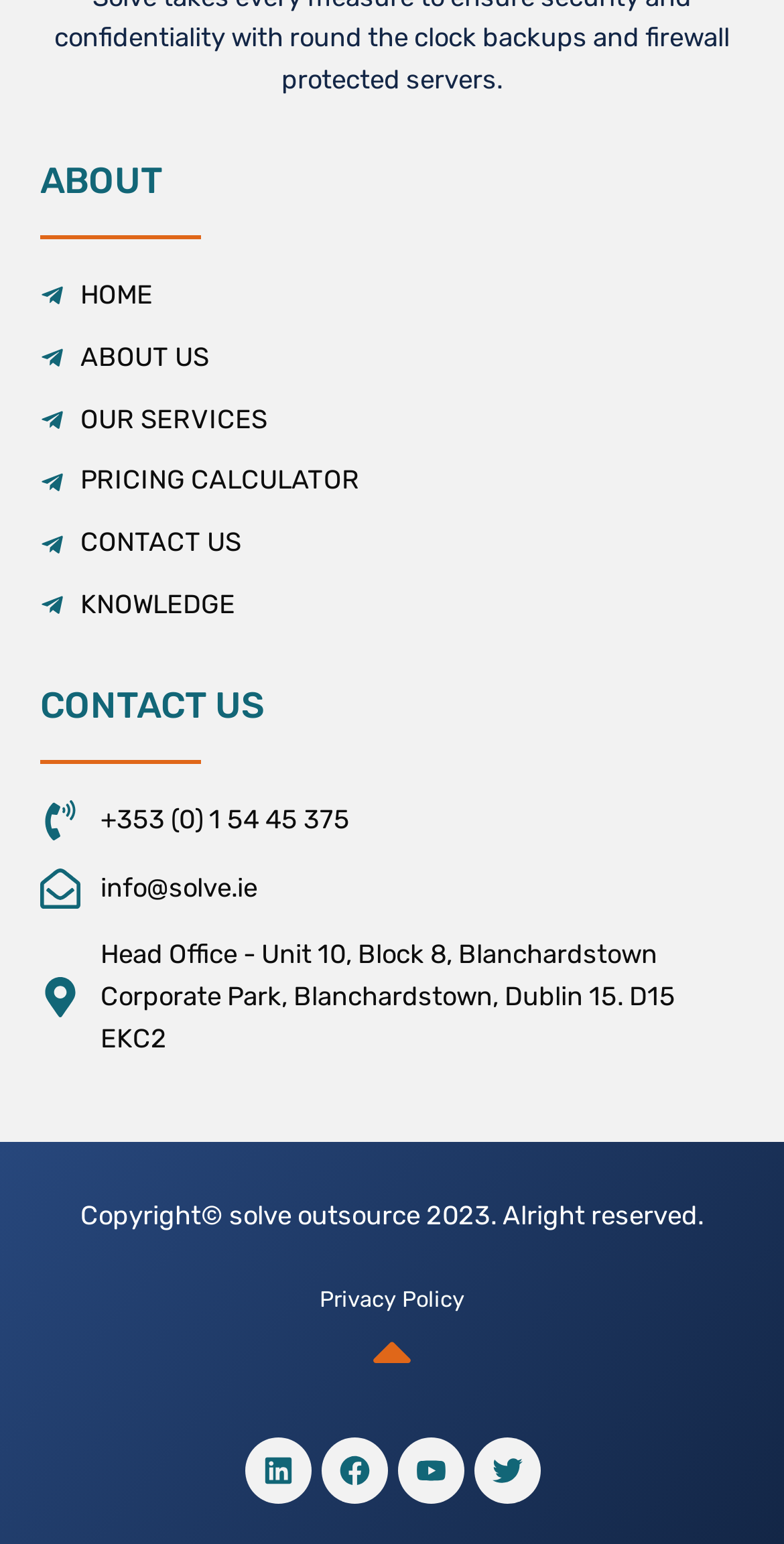Give a concise answer of one word or phrase to the question: 
What year does the company claim copyright for?

2023